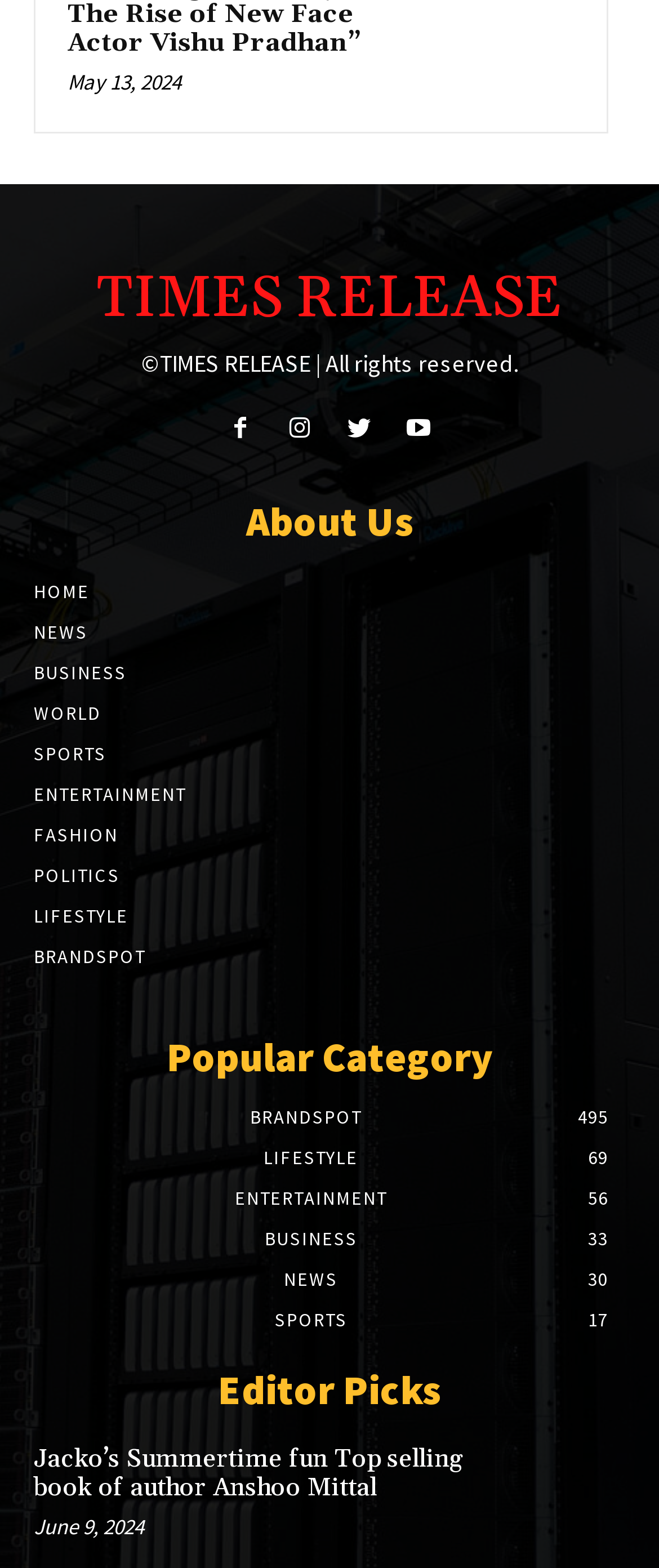Find the bounding box coordinates of the element to click in order to complete the given instruction: "Click on TIMES RELEASE."

[0.146, 0.171, 0.854, 0.211]